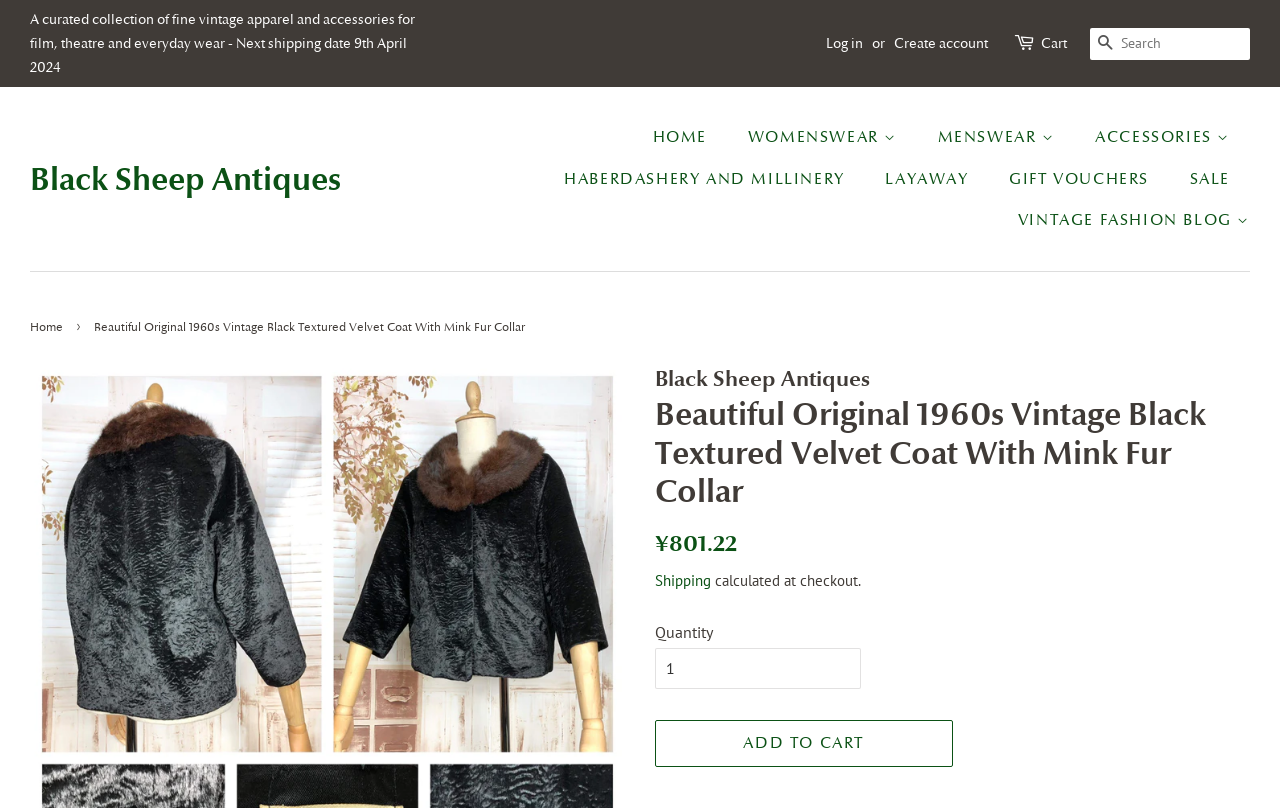Specify the bounding box coordinates of the region I need to click to perform the following instruction: "Search for something". The coordinates must be four float numbers in the range of 0 to 1, i.e., [left, top, right, bottom].

[0.852, 0.034, 0.977, 0.074]